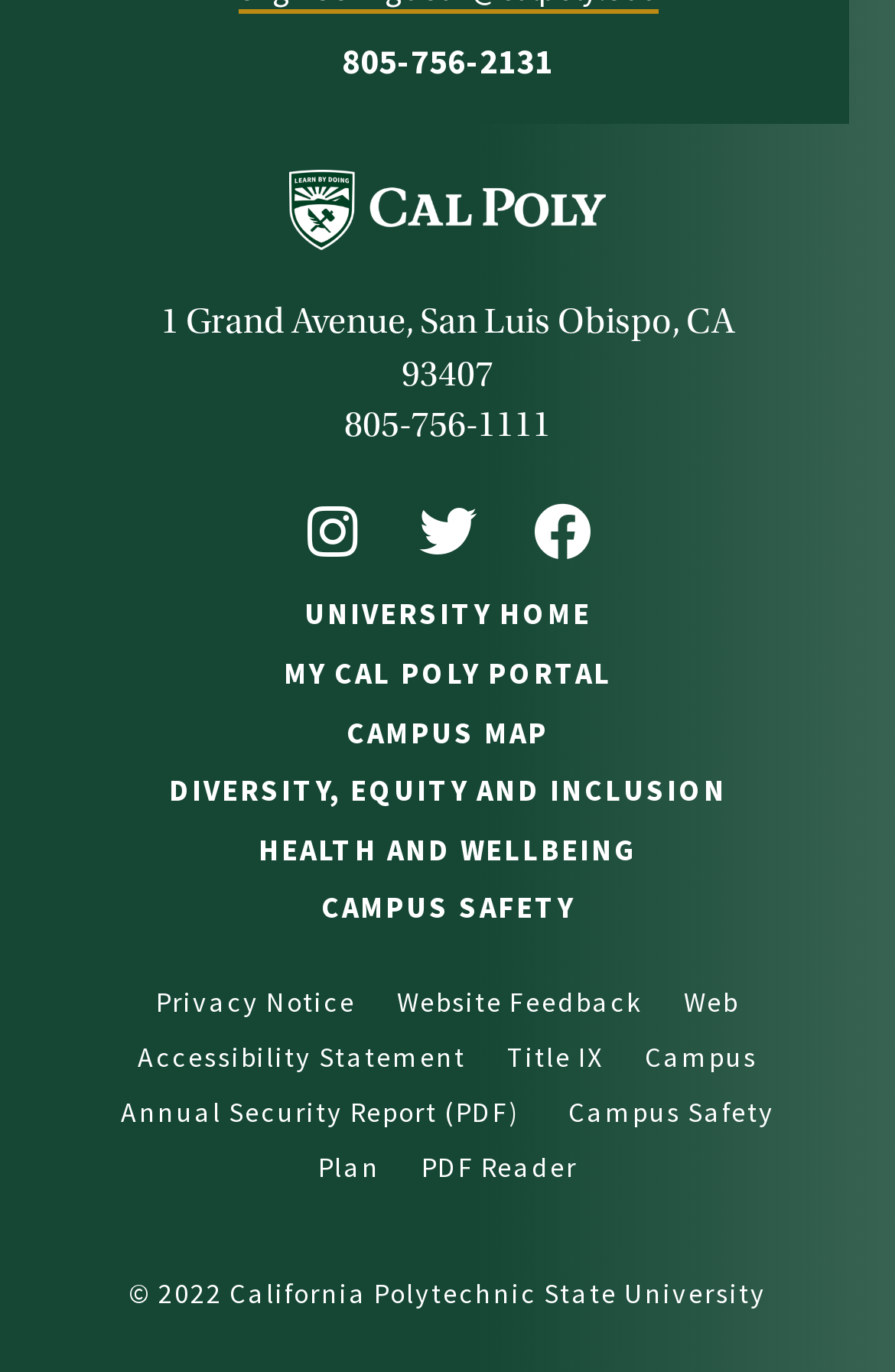Bounding box coordinates are given in the format (top-left x, top-left y, bottom-right x, bottom-right y). All values should be floating point numbers between 0 and 1. Provide the bounding box coordinate for the UI element described as: Web Accessibility Statement

[0.154, 0.717, 0.826, 0.783]